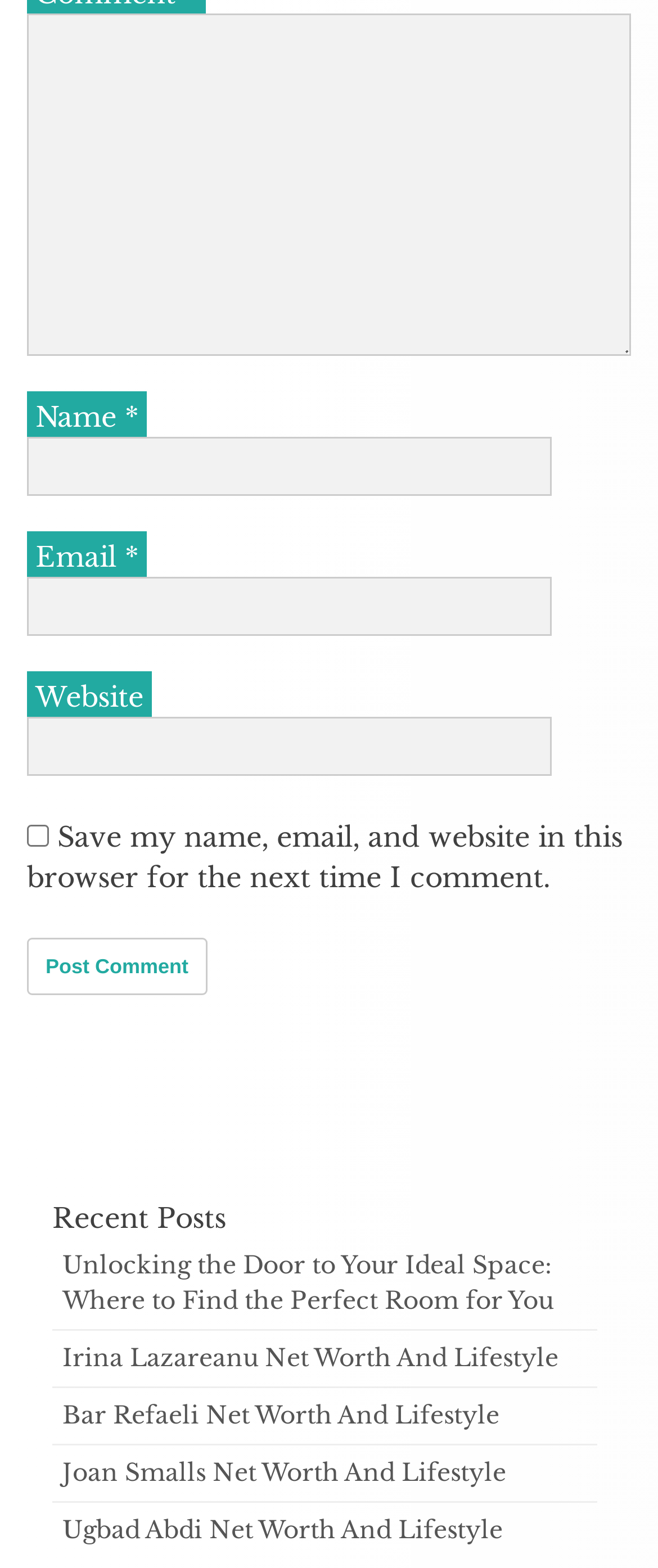How many recent posts are listed?
Using the image provided, answer with just one word or phrase.

5